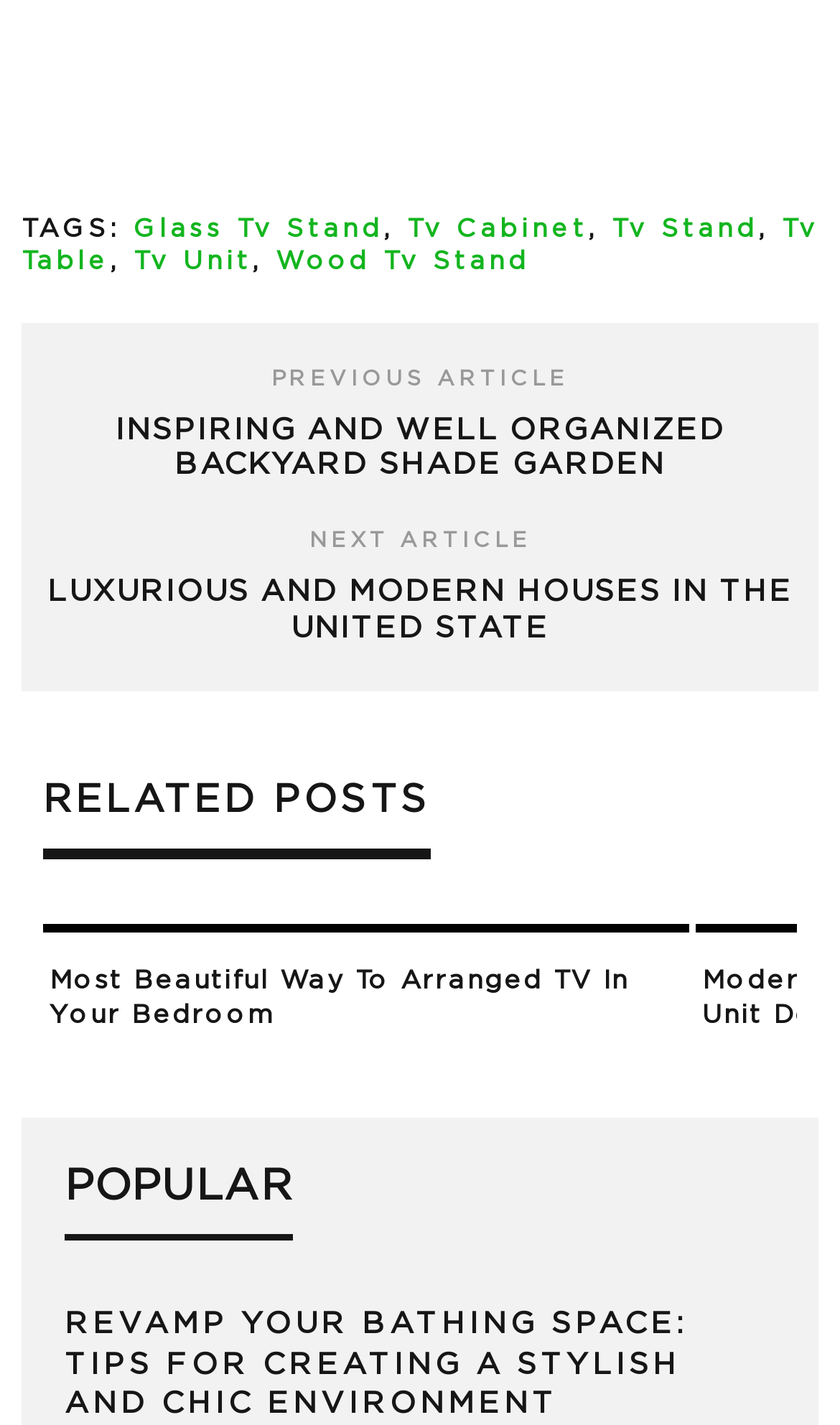Determine the bounding box coordinates of the region I should click to achieve the following instruction: "Read about LED light in TV unit". Ensure the bounding box coordinates are four float numbers between 0 and 1, i.e., [left, top, right, bottom].

[0.179, 0.638, 0.949, 0.659]